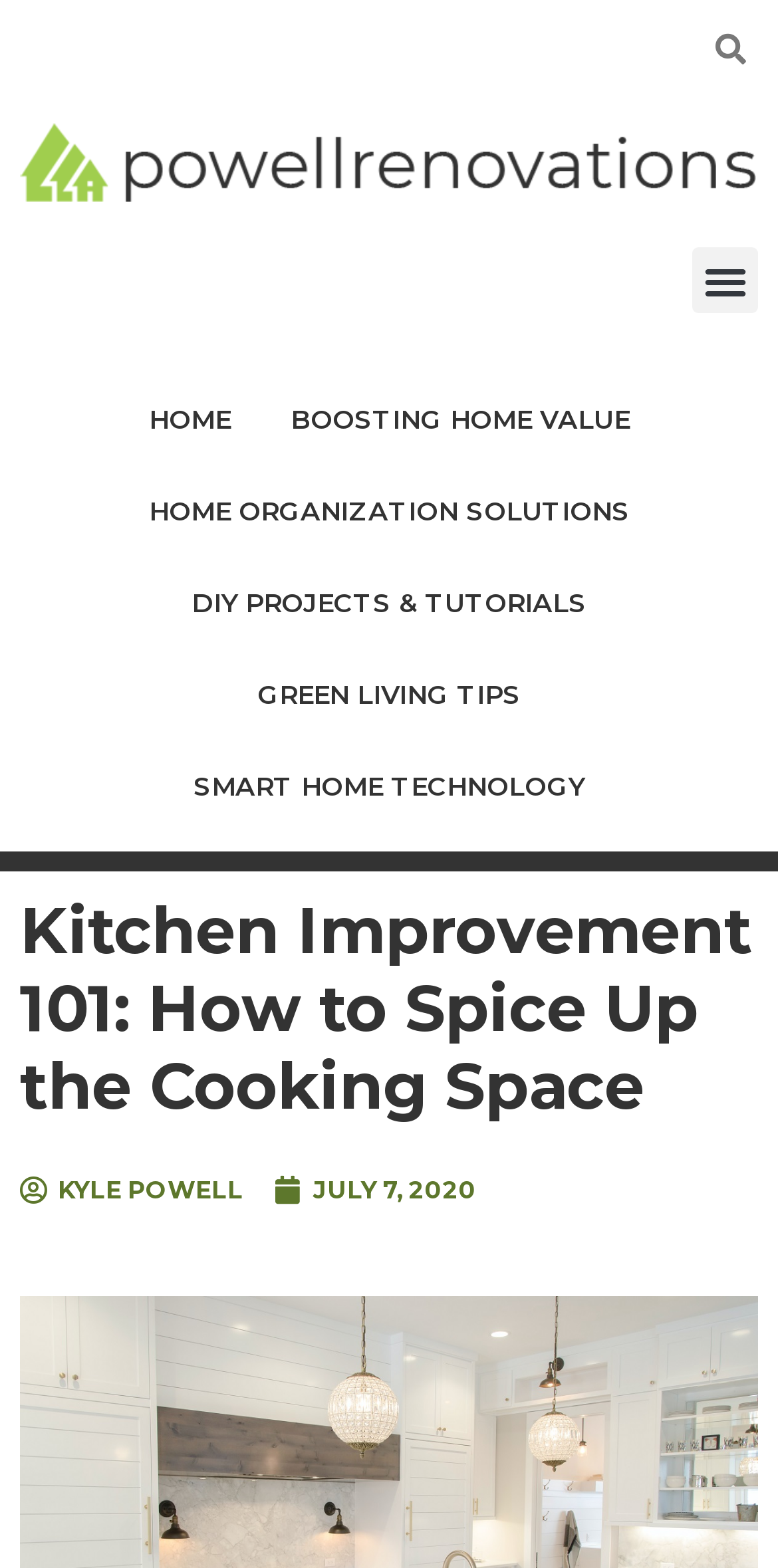Determine the bounding box coordinates of the element that should be clicked to execute the following command: "search".

[0.026, 0.014, 0.974, 0.05]